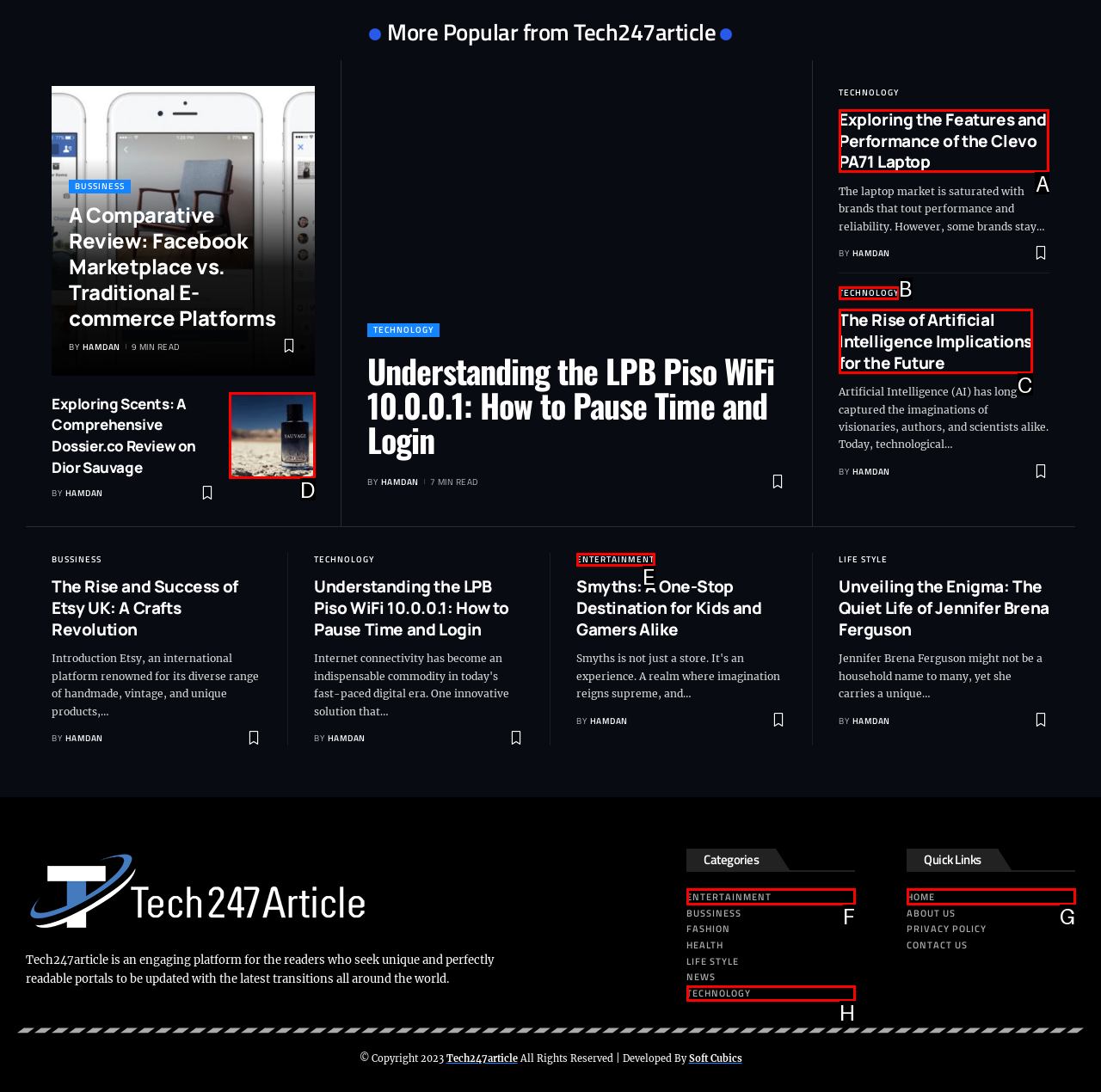Identify the letter of the UI element I need to click to carry out the following instruction: Explore the features of the Clevo PA71 Laptop

A